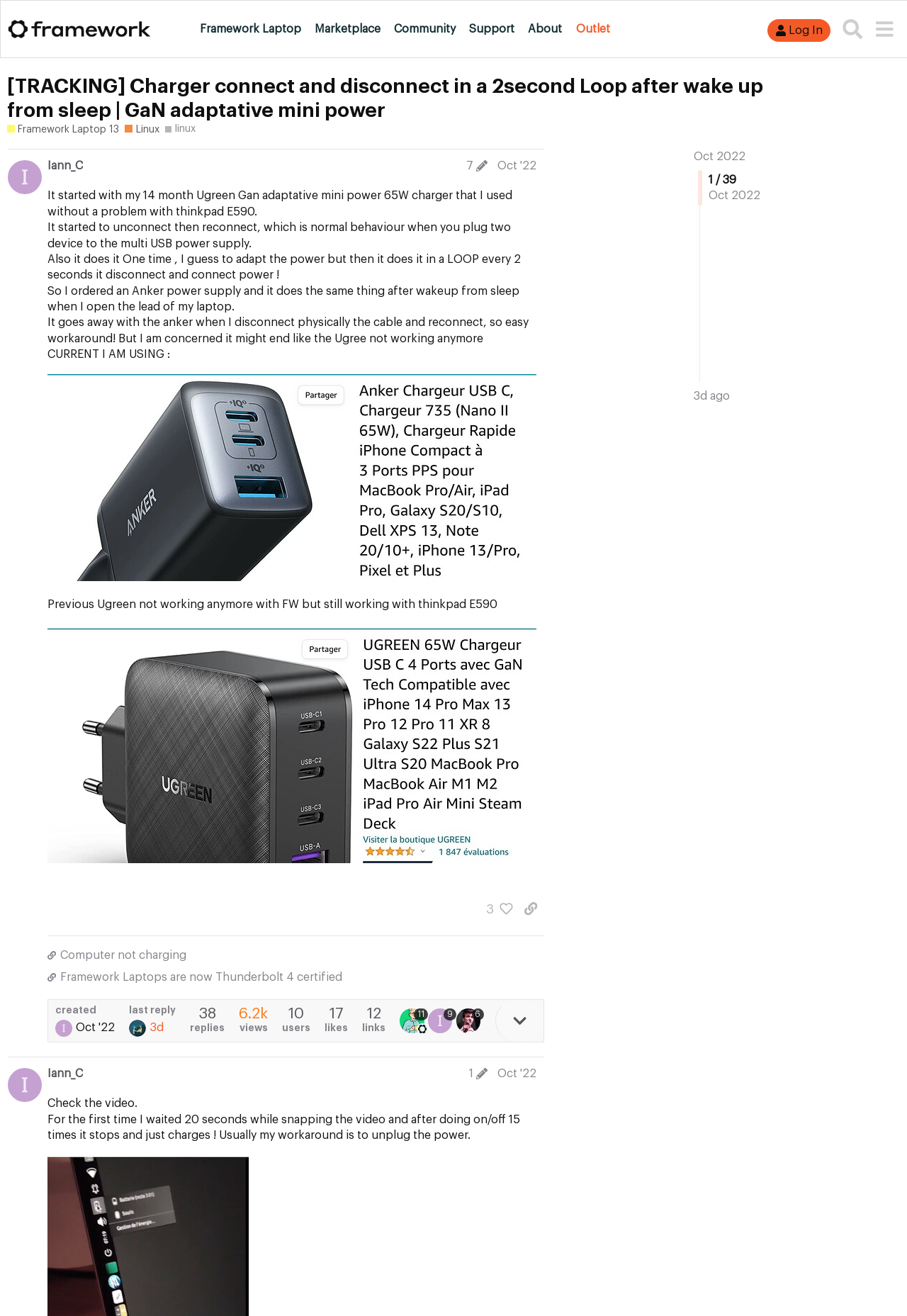What is the name of the user who started this topic?
Please elaborate on the answer to the question with detailed information.

The name of the user who started this topic can be found at the top of the webpage, where it says 'Iann_C post edit history Oct '22'.